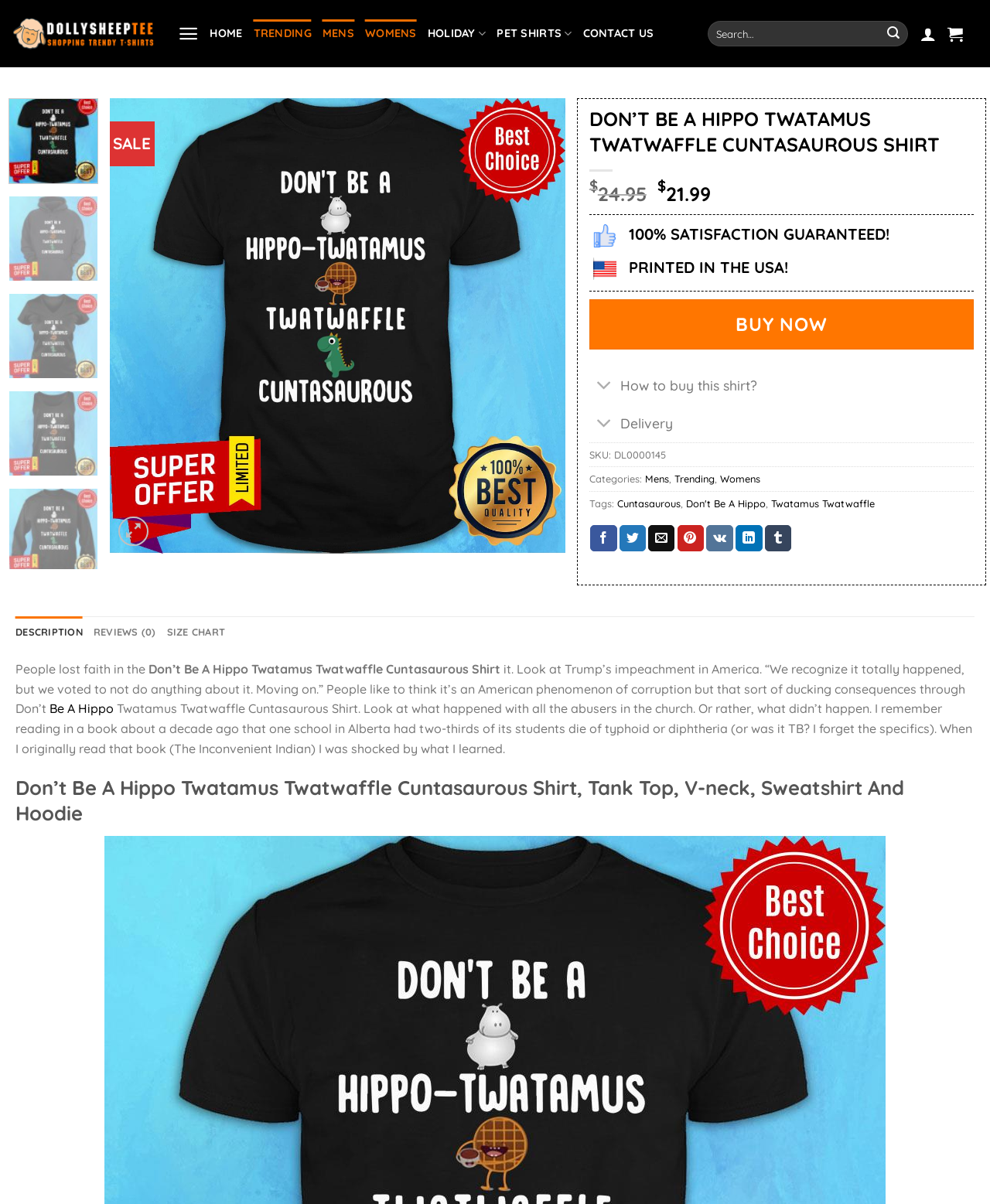What is the purpose of the 'Share on Facebook' button?
Kindly answer the question with as much detail as you can.

I found the answer by looking at the social media section of the webpage, which provides buttons to share the shirt on various social media platforms, including Facebook.